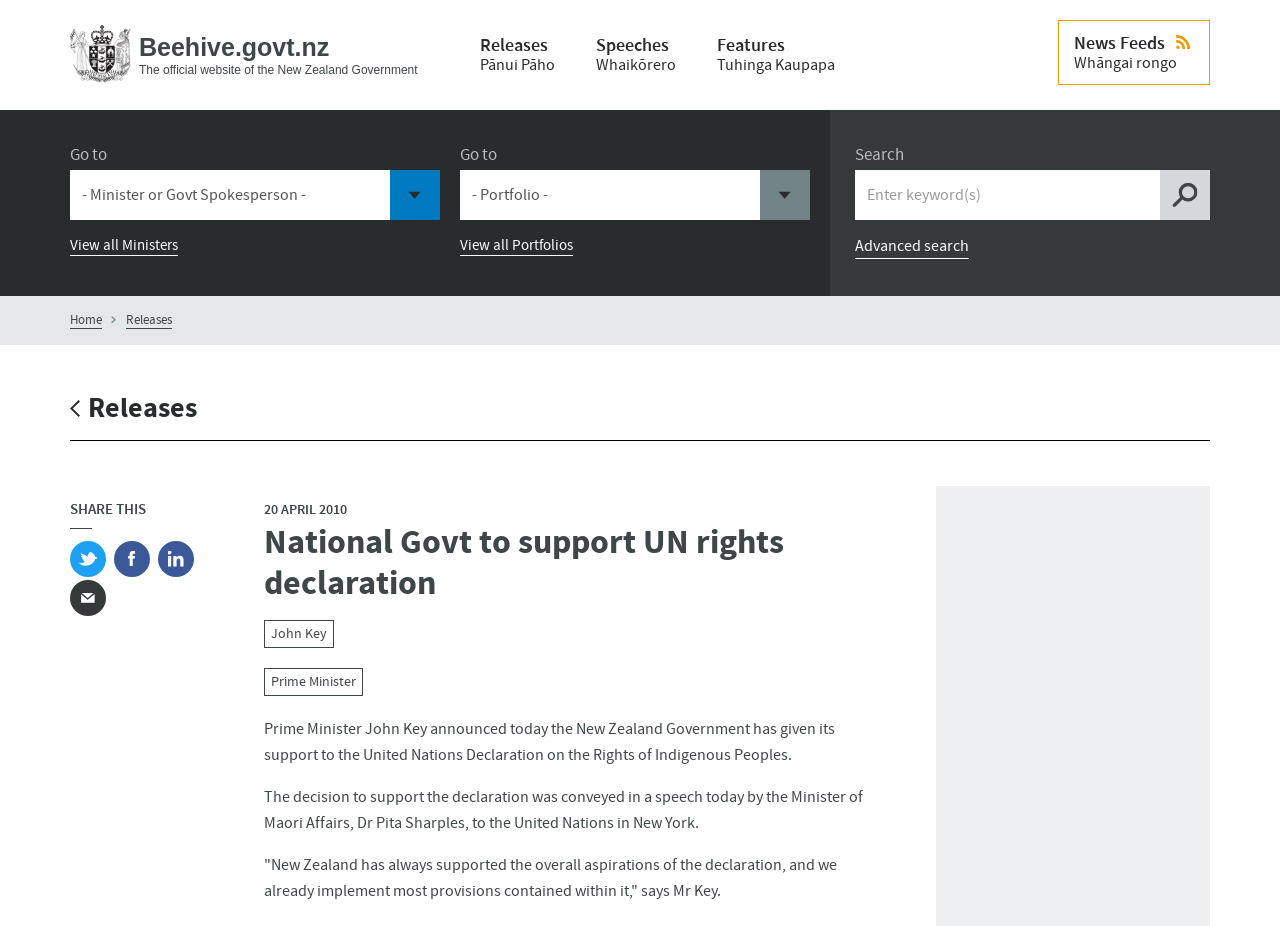Can you find the bounding box coordinates for the element that needs to be clicked to execute this instruction: "Go to the 'Releases' page"? The coordinates should be given as four float numbers between 0 and 1, i.e., [left, top, right, bottom].

[0.098, 0.337, 0.134, 0.356]